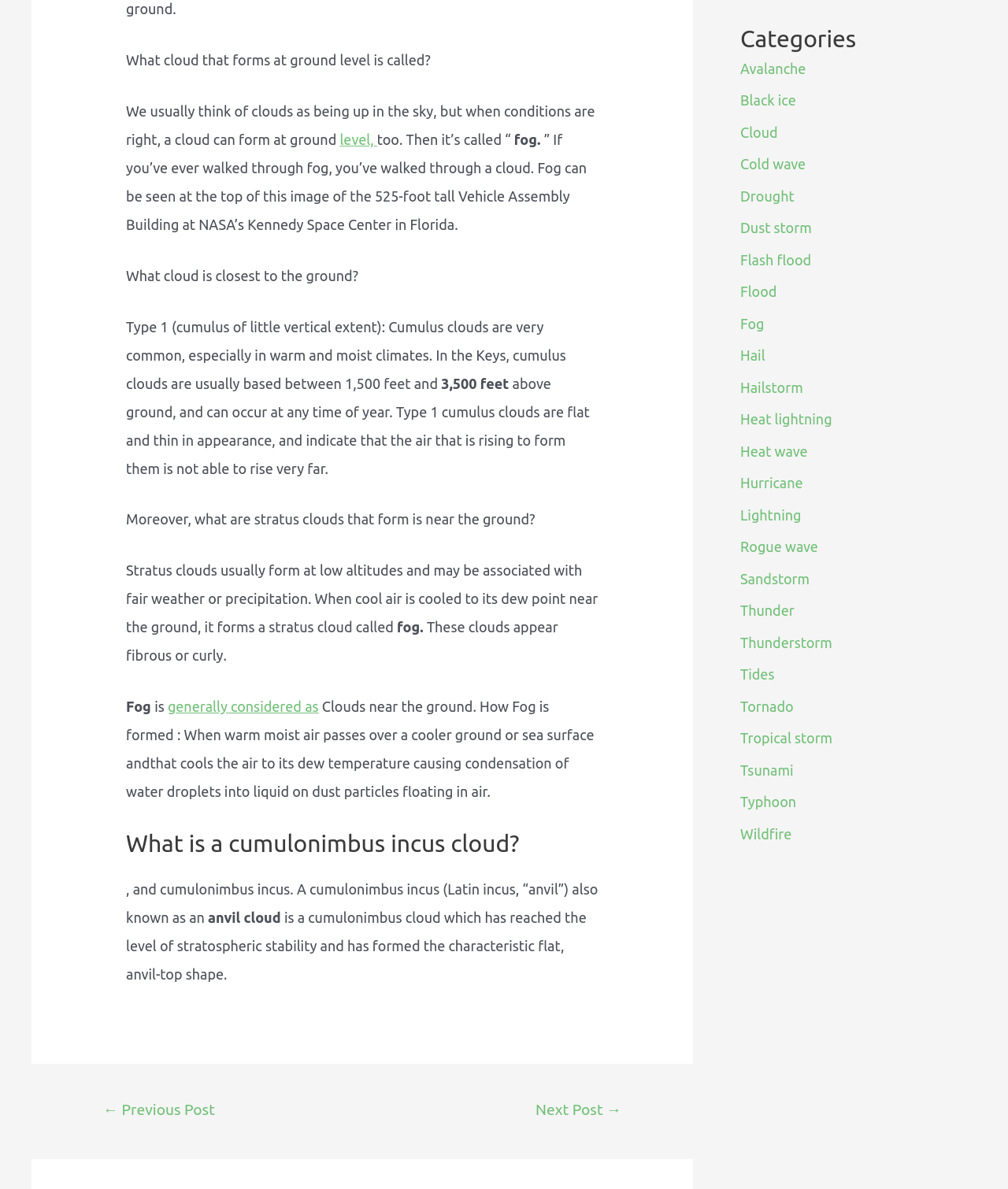What is the cloud that forms at ground level called?
Answer the question with a single word or phrase by looking at the picture.

fog